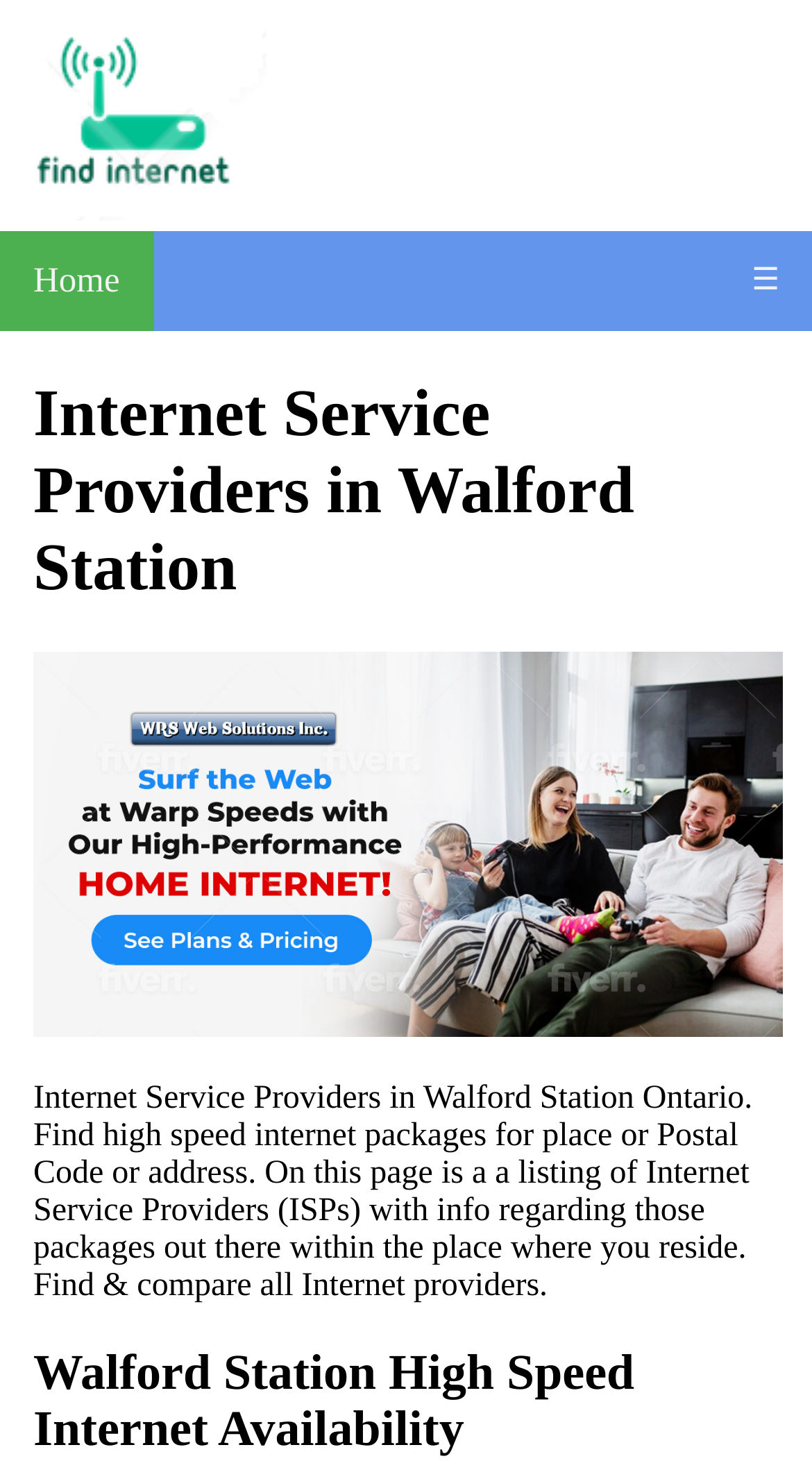What type of information is provided about internet service providers?
Based on the image content, provide your answer in one word or a short phrase.

Package information